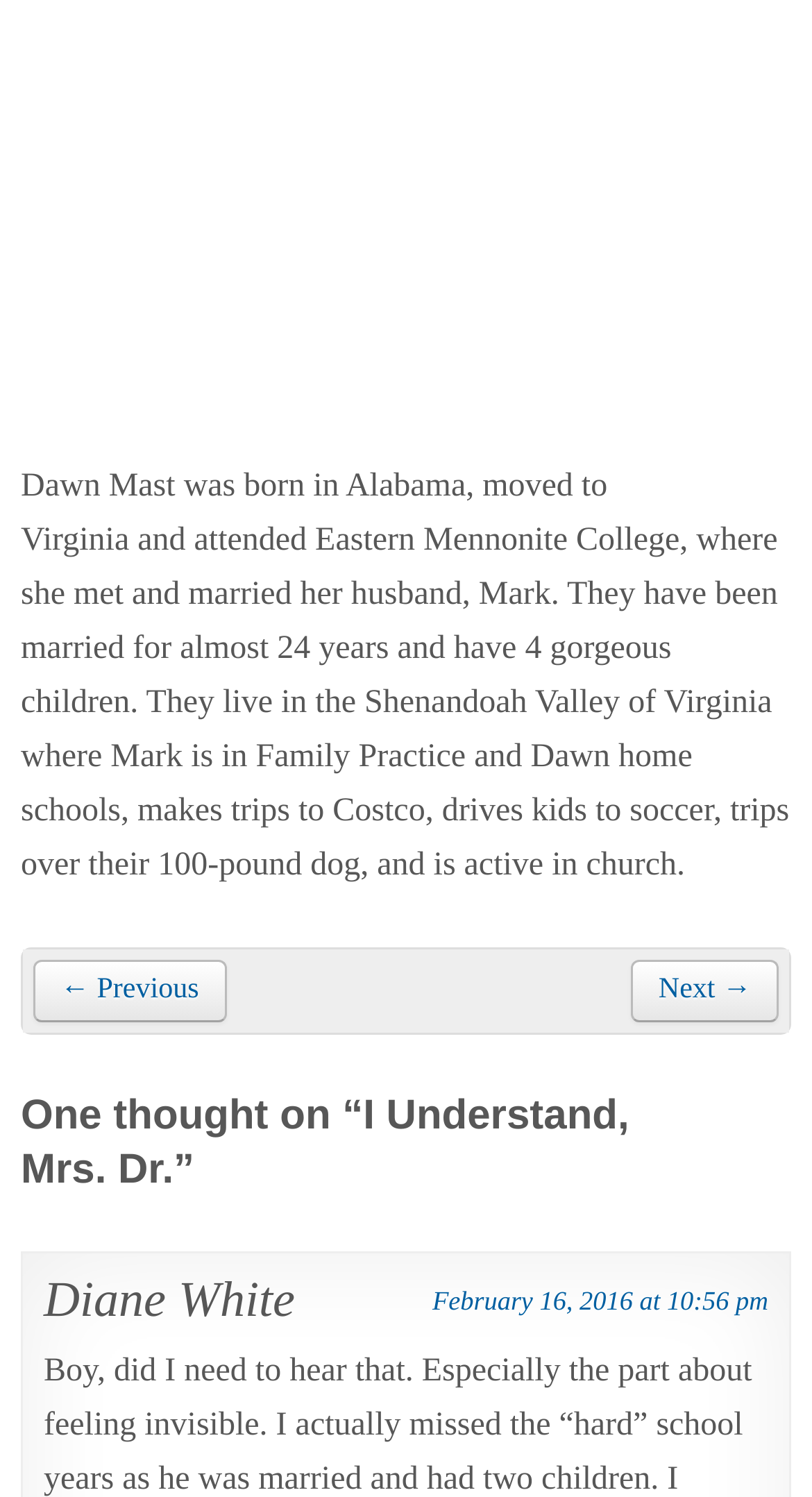Using the information shown in the image, answer the question with as much detail as possible: Who wrote the comment on the article?

The static text on the webpage shows a comment with the name 'Diane White', indicating that she is the author of the comment.